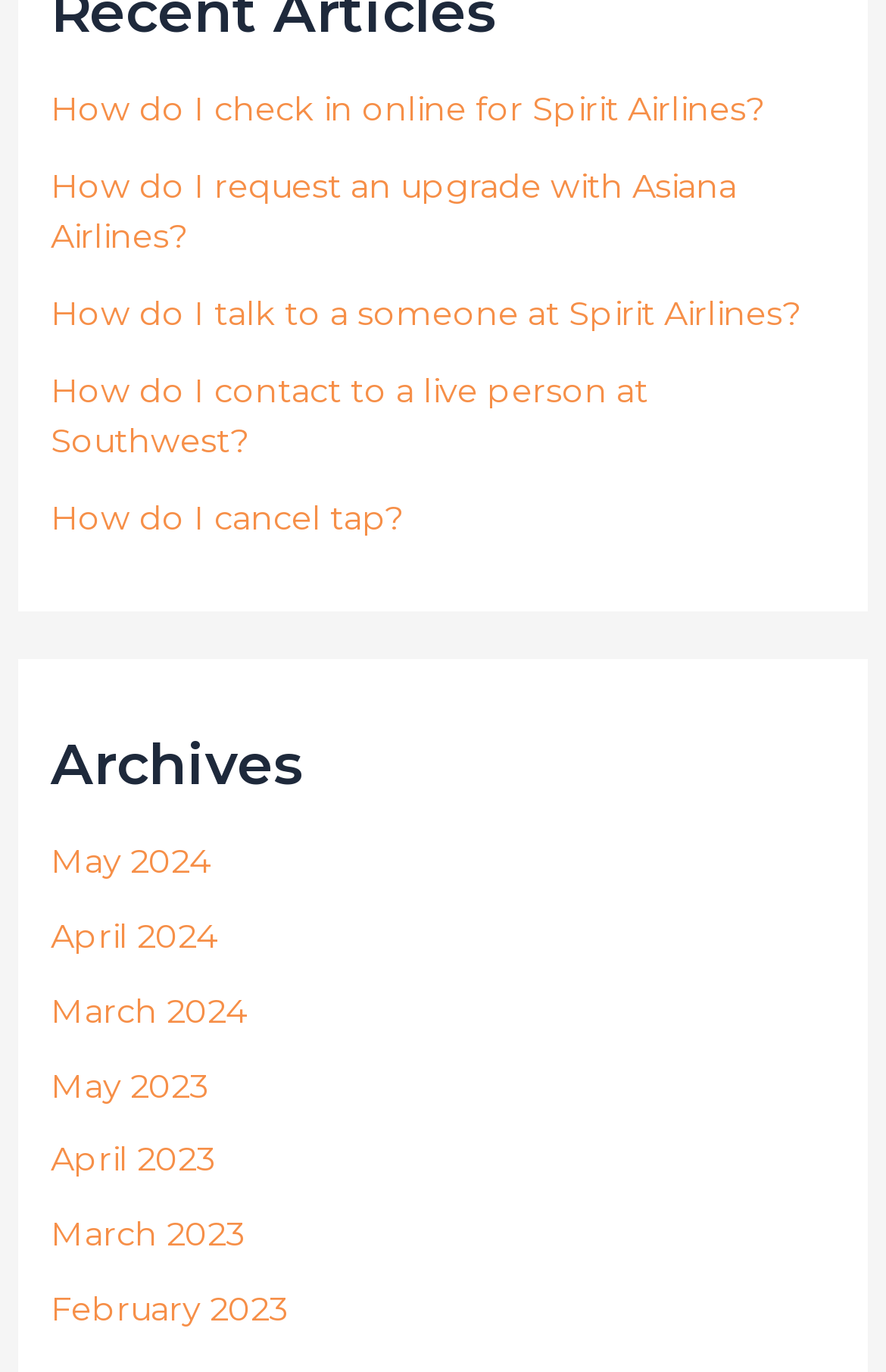Show the bounding box coordinates of the region that should be clicked to follow the instruction: "Contact a live person at Southwest."

[0.058, 0.27, 0.732, 0.336]